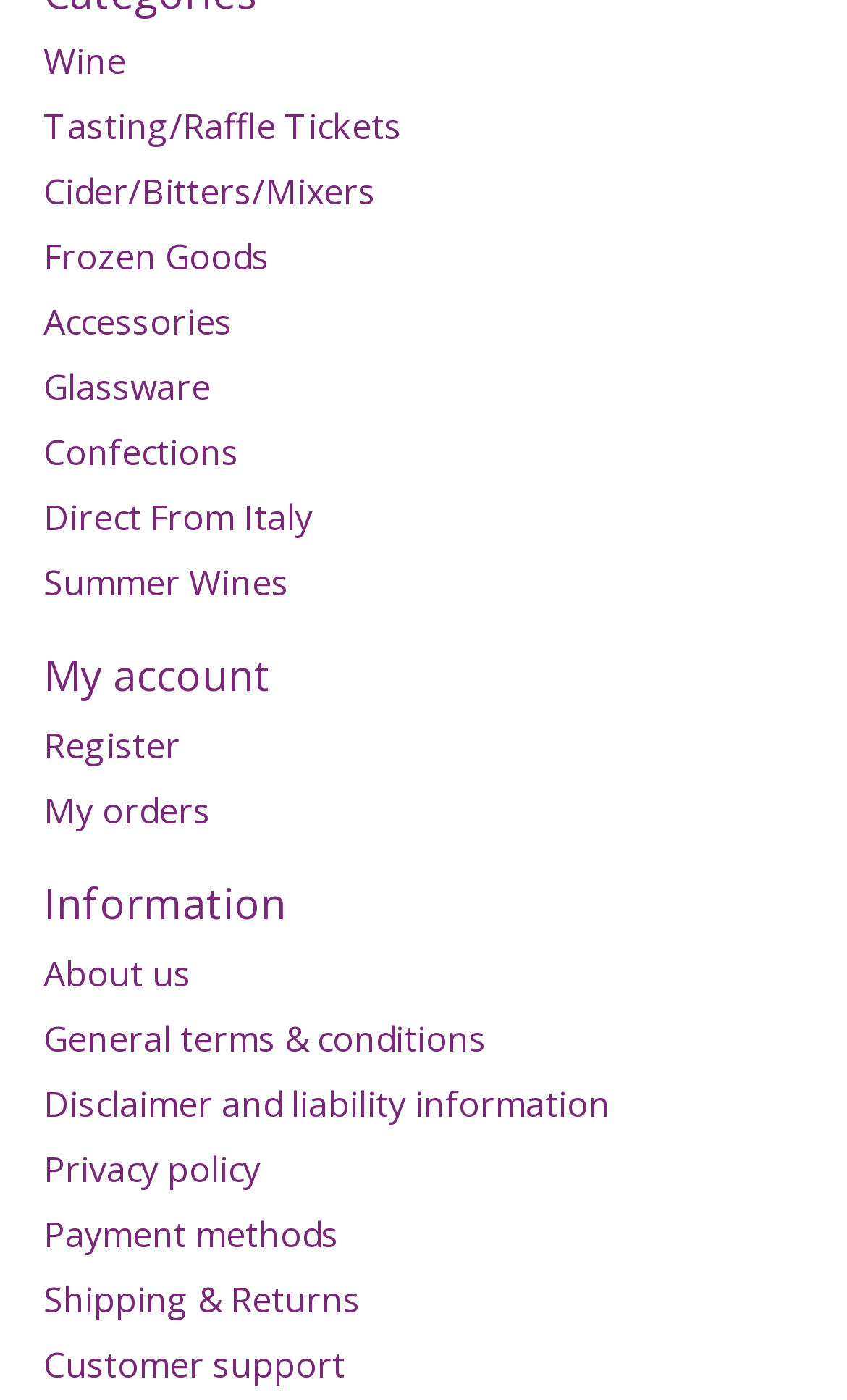Provide the bounding box coordinates of the HTML element this sentence describes: "April Action Materials". The bounding box coordinates consist of four float numbers between 0 and 1, i.e., [left, top, right, bottom].

None